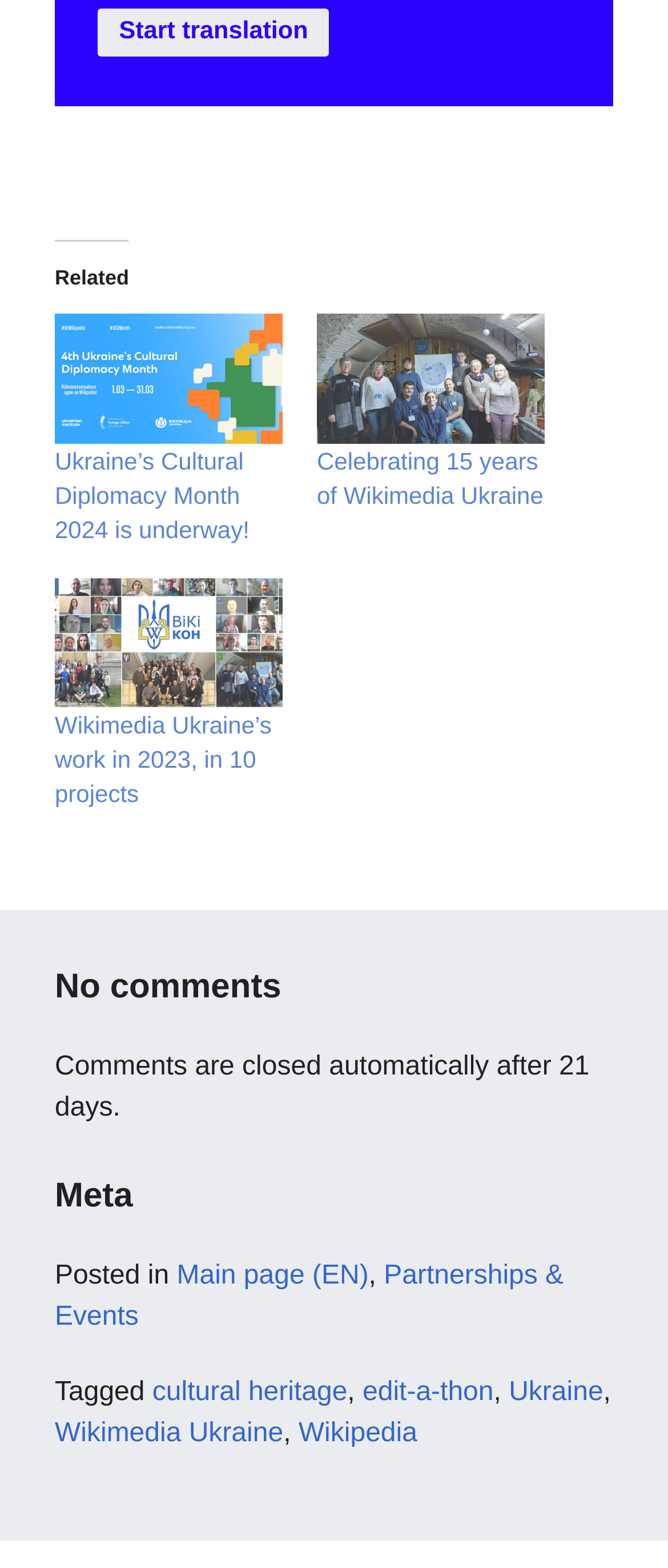Determine the bounding box for the UI element that matches this description: "2020 Xojo Design Award Winners".

None